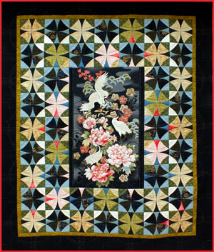Explain in detail what you see in the image.

This stunning quilt titled "Japanese Winding Ways" features an intricate design that showcases both artistry and craftsmanship. At the center, a beautifully embroidered panel depicts delicate flowers alongside elegant birds, framed by a vibrant array of pieced blocks in a kaleidoscope of colors. The surrounding triangles, created using a blend of fabrics, create a striking contrast against the dark backdrop, enhancing the quilt's overall visual impact. This piece won 1st Place at the Sydney Royal Easter Show 2014 in the Bed Quilt category, and it reflects the artist's skill in machine quilting and use of a printed Japanese panel as a focal point. The meticulous piecing and hand-guided longarm quilting highlight the narrative and aesthetic depth within this remarkable quilt.